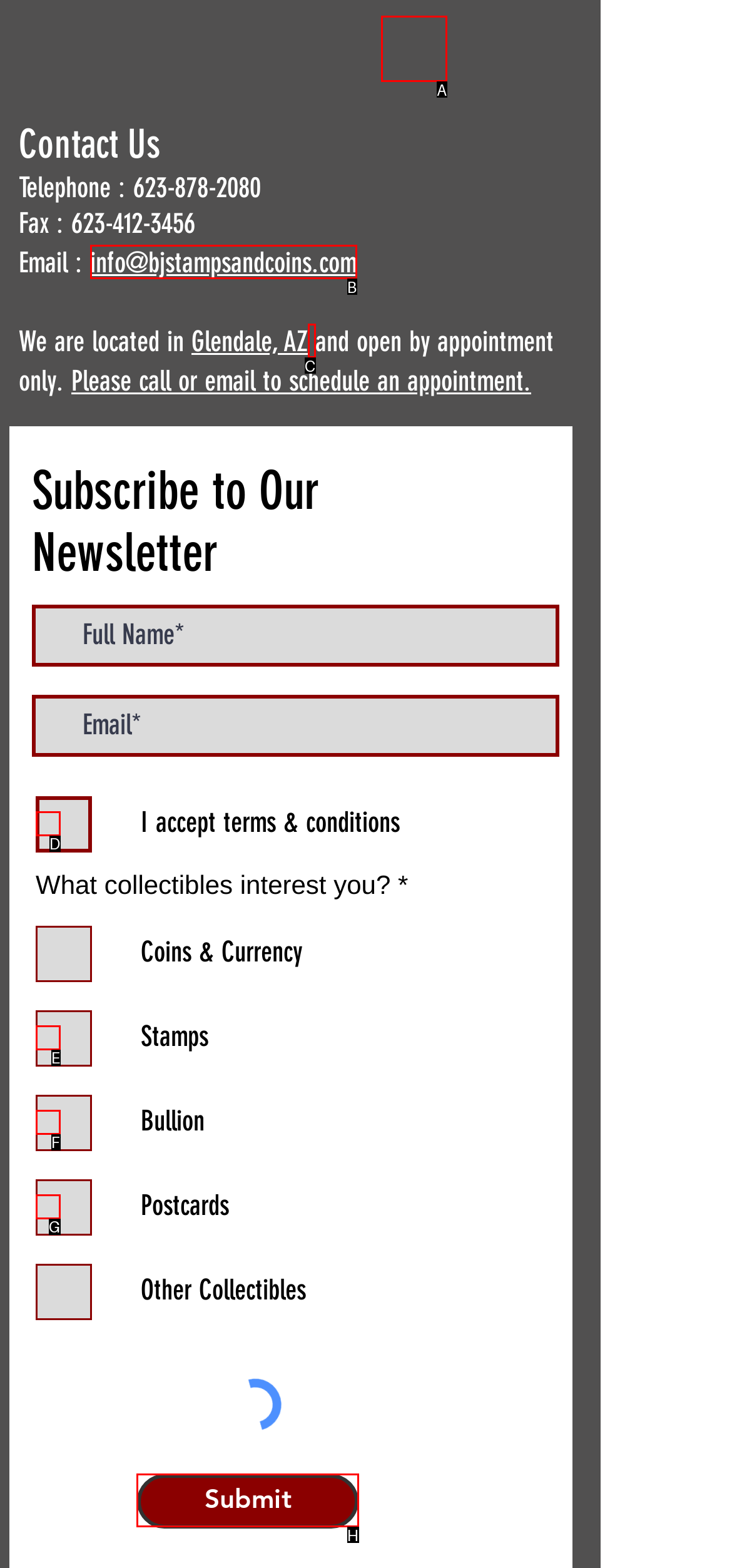Determine which HTML element to click to execute the following task: Click Submit button Answer with the letter of the selected option.

H